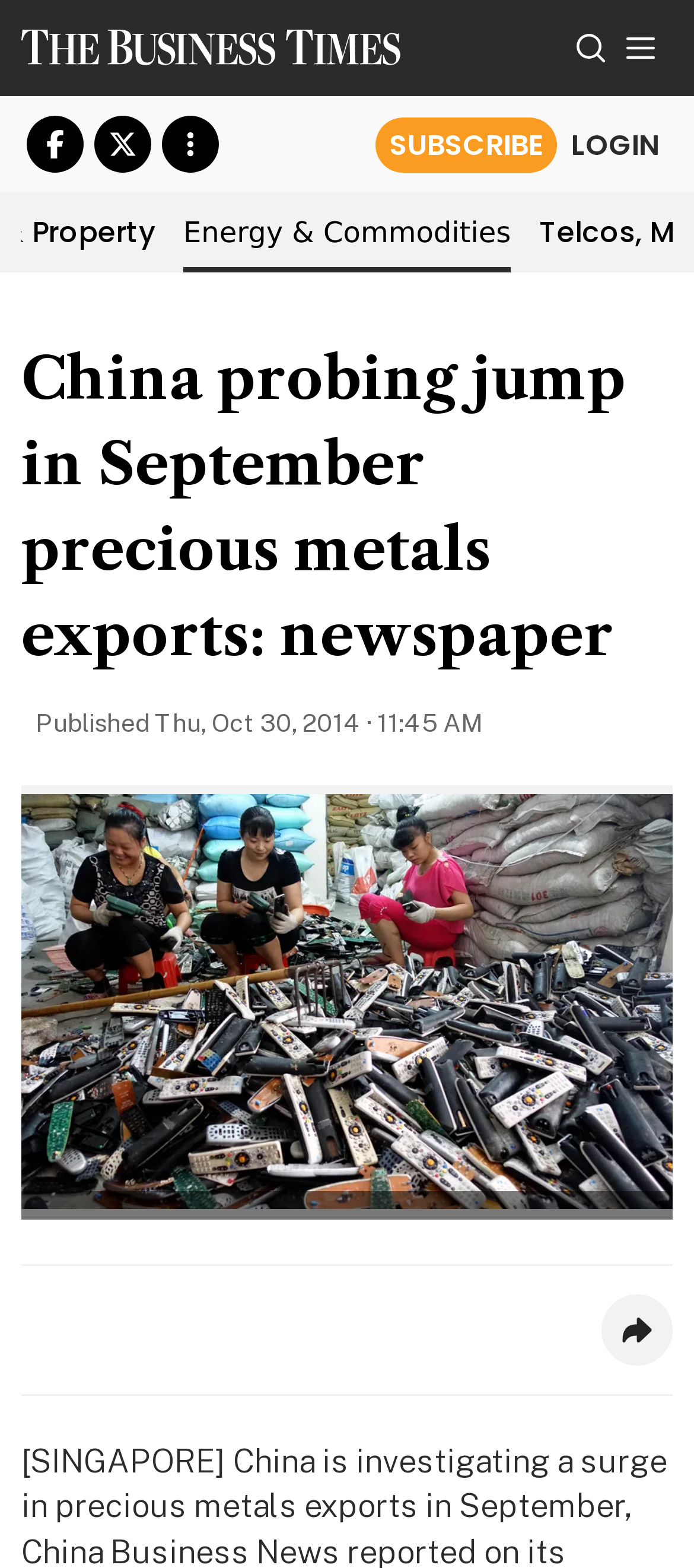Detail the various sections and features present on the webpage.

The webpage appears to be a news article from The Business Times, with a headline "China probing jump in September precious metals exports: newspaper". At the top left corner, there is a link to The Business Times, accompanied by an image of the publication's logo. 

To the right of the logo, there are three buttons: a search button, a toggle side menu button, and a series of social media share buttons, including Facebook and Twitter. Below these buttons, there is a navigation menu with links to "Energy & Commodities" and "SUBSCRIBE", as well as a "LOGIN" button.

The main content of the article is located in the middle of the page, with a heading that repeats the title of the article. Below the heading, there is a publication date and time, "Thu, Oct 30, 2014 · 11:45 AM". The article's main image is a large graphic that takes up most of the page, with a button to expand the image. 

At the bottom right corner of the page, there is a small image with the text "Share this article."